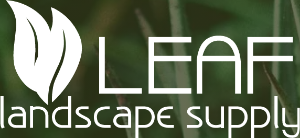Provide a single word or phrase answer to the question: 
What is the focus of the company?

Landscaping and plant supplies